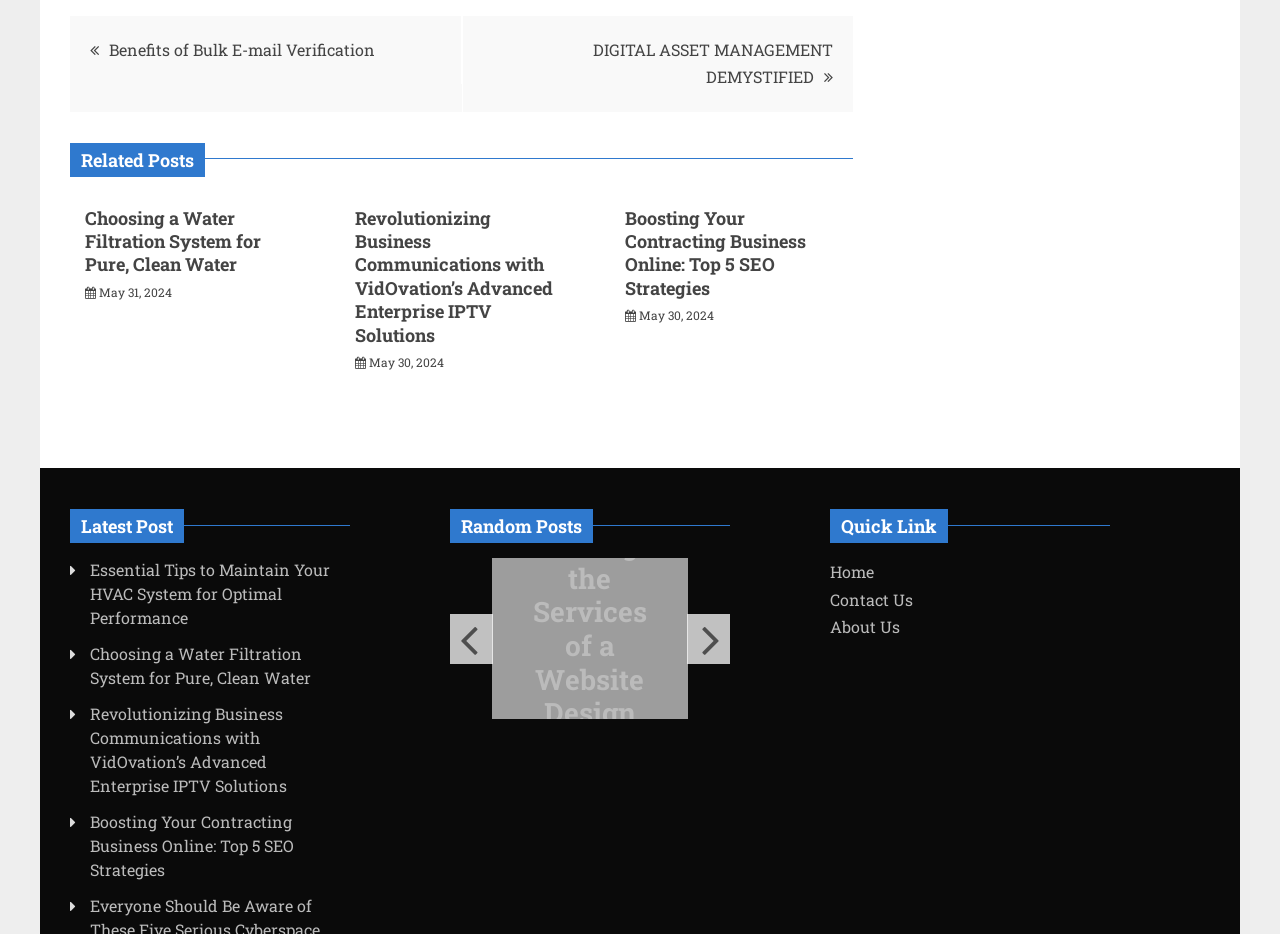Give a concise answer of one word or phrase to the question: 
What is the category of the post 'Benefits of Bulk E-mail Verification'?

Posts